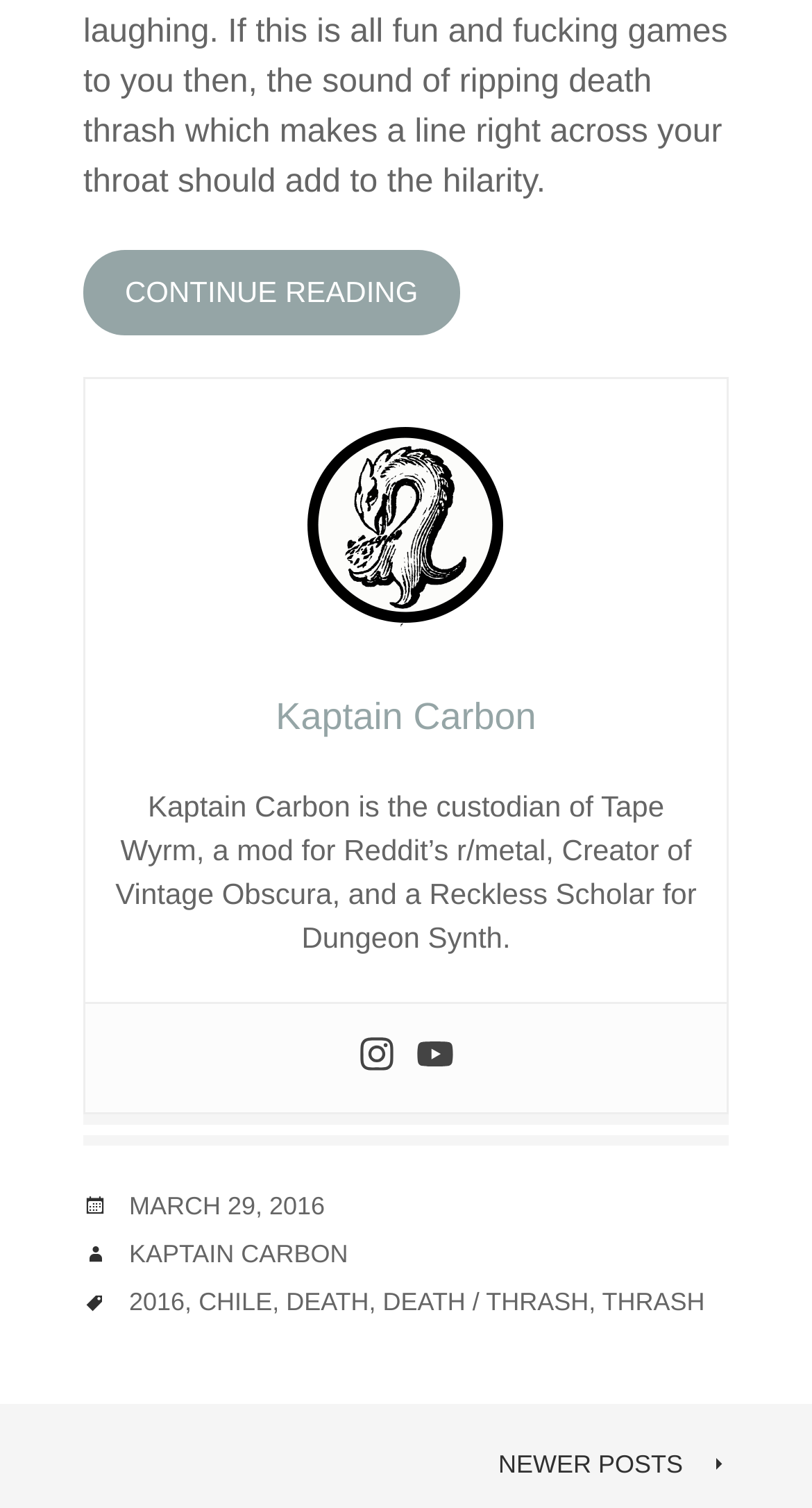Find the bounding box of the element with the following description: "March 29, 2016". The coordinates must be four float numbers between 0 and 1, formatted as [left, top, right, bottom].

[0.159, 0.791, 0.4, 0.81]